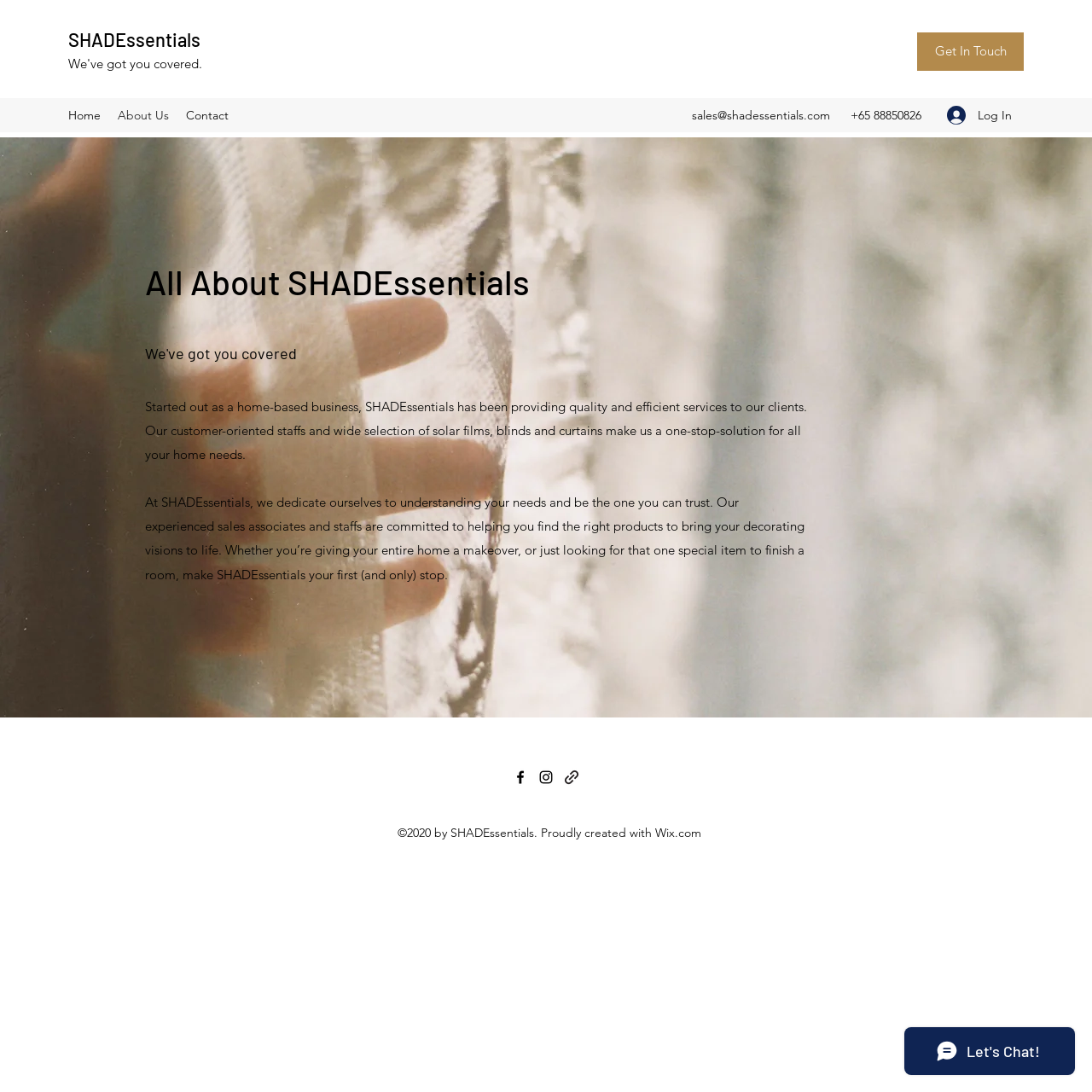Find the bounding box of the UI element described as follows: "Log In".

[0.856, 0.091, 0.938, 0.12]